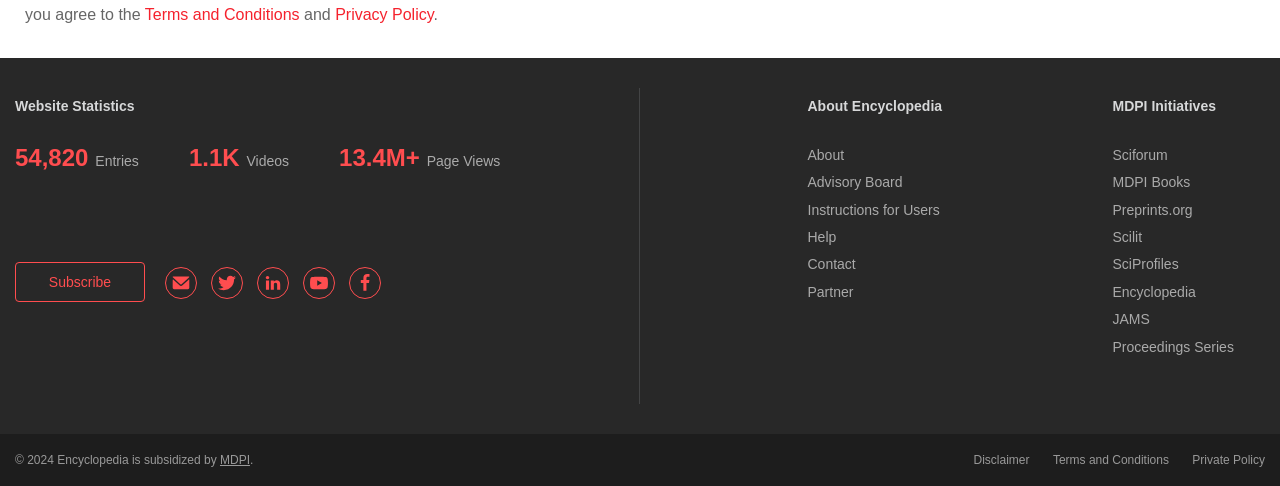Indicate the bounding box coordinates of the element that needs to be clicked to satisfy the following instruction: "Visit MDPI Initiatives". The coordinates should be four float numbers between 0 and 1, i.e., [left, top, right, bottom].

[0.869, 0.201, 0.95, 0.234]